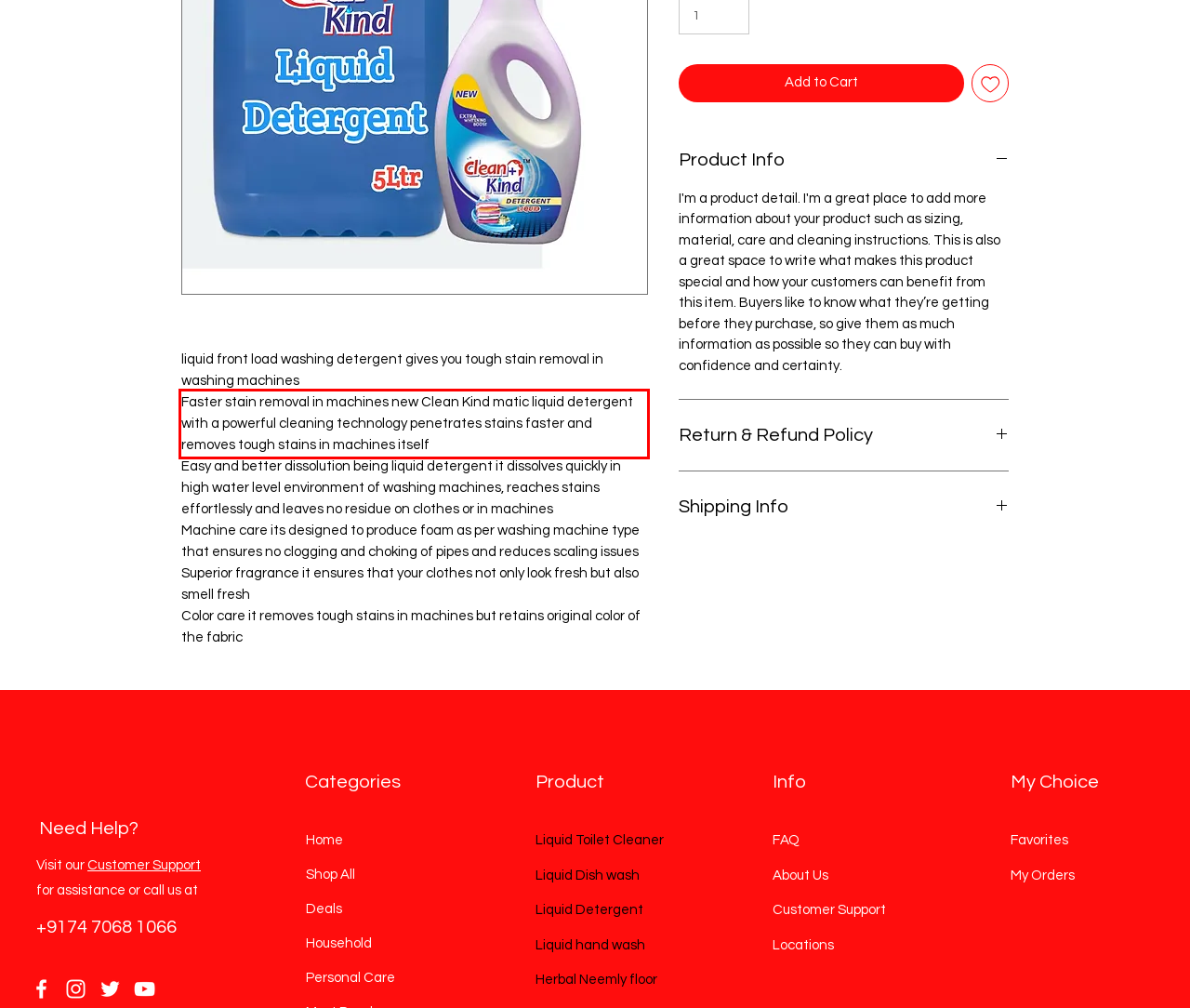With the provided screenshot of a webpage, locate the red bounding box and perform OCR to extract the text content inside it.

Faster stain removal in machines new Clean Kind matic liquid detergent with a powerful cleaning technology penetrates stains faster and removes tough stains in machines itself